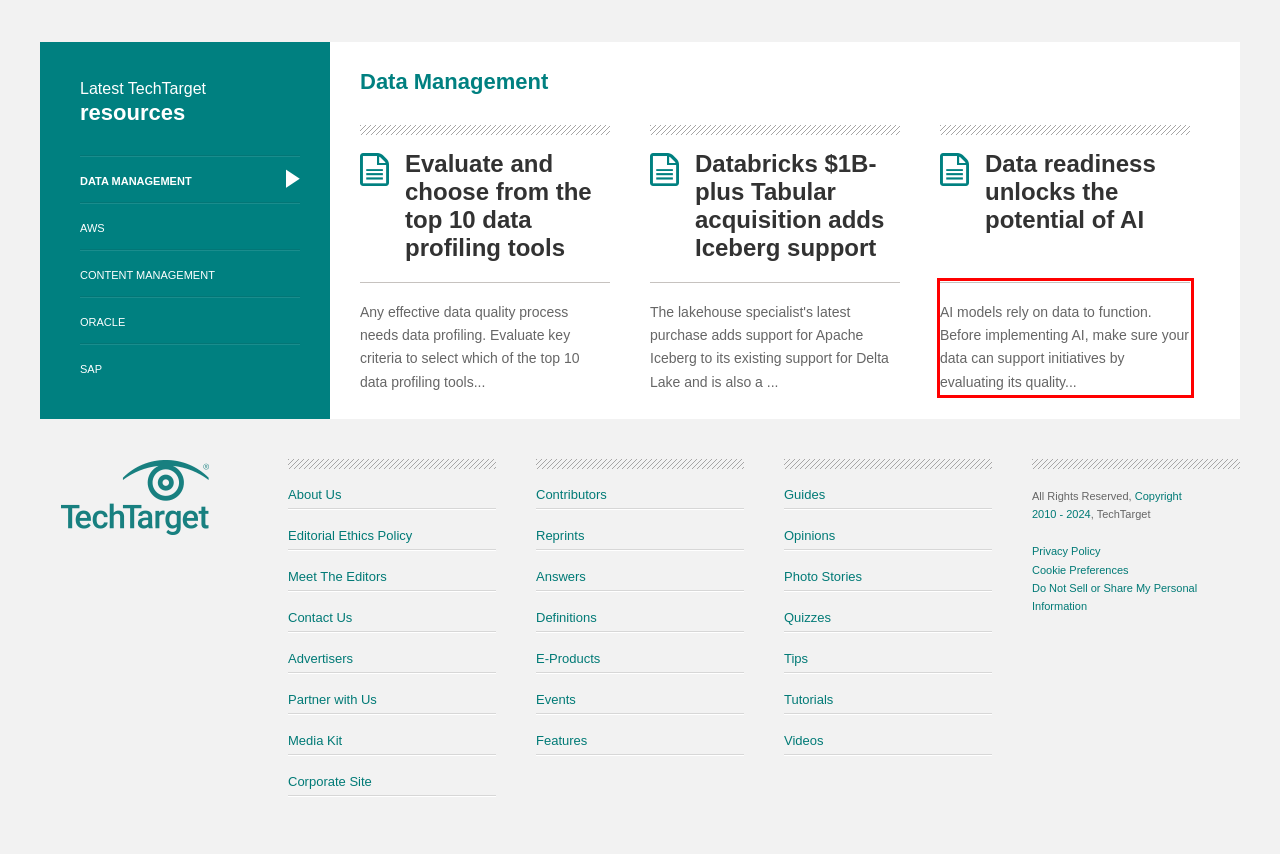Examine the webpage screenshot, find the red bounding box, and extract the text content within this marked area.

AI models rely on data to function. Before implementing AI, make sure your data can support initiatives by evaluating its quality...